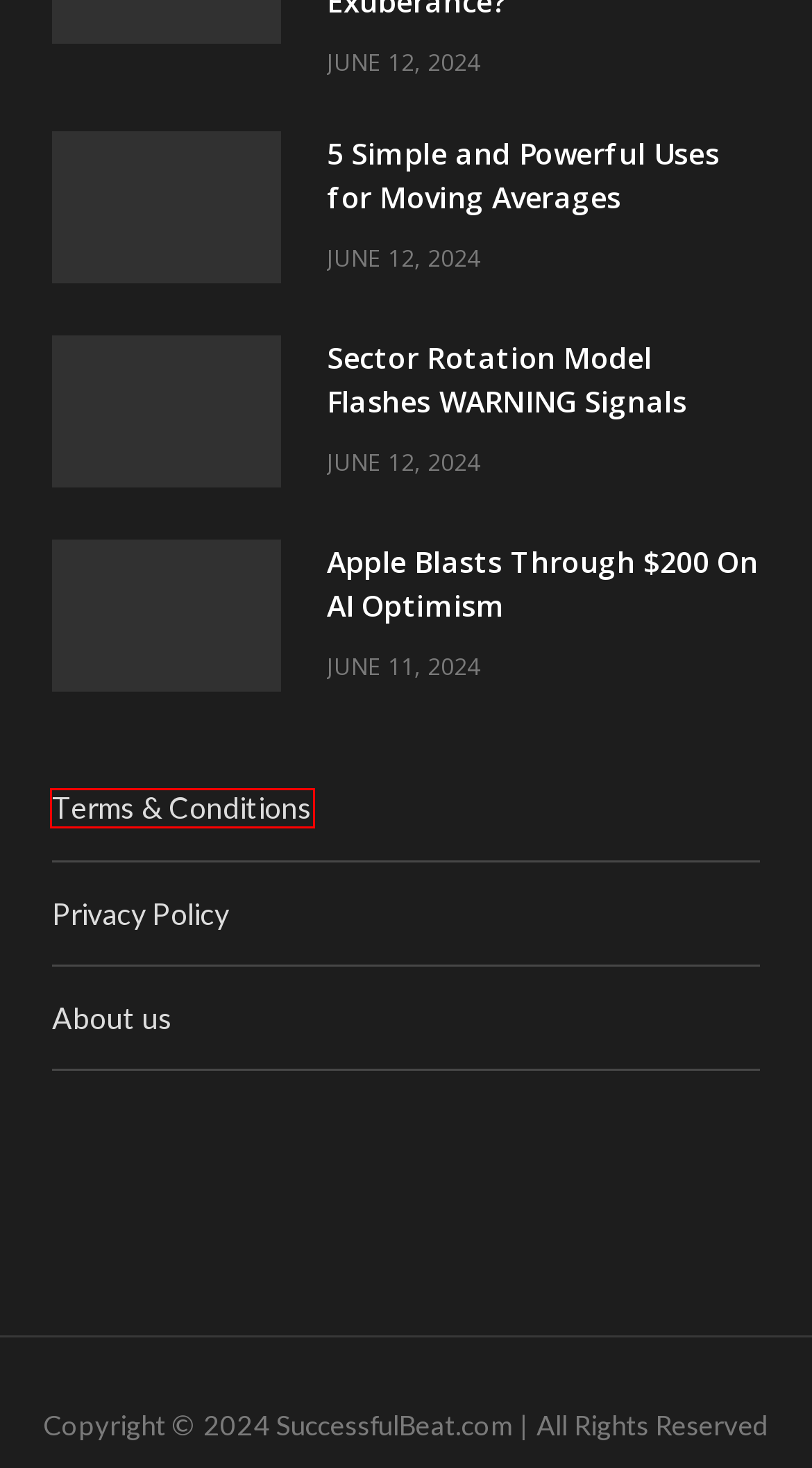You have received a screenshot of a webpage with a red bounding box indicating a UI element. Please determine the most fitting webpage description that matches the new webpage after clicking on the indicated element. The choices are:
A. Politics – Successful Beat
B. S&P 500 Above 5400: Economic Optimism or Irrational Exuberance? – Successful Beat
C. Successful Beat – Investing and Stock News
D. Sector Rotation Model Flashes WARNING Signals – Successful Beat
E. Apple Blasts Through $200 On AI Optimism – Successful Beat
F. About us – Successful Beat
G. 5 Simple and Powerful Uses for Moving Averages – Successful Beat
H. Terms & Conditions – Successful Beat

H